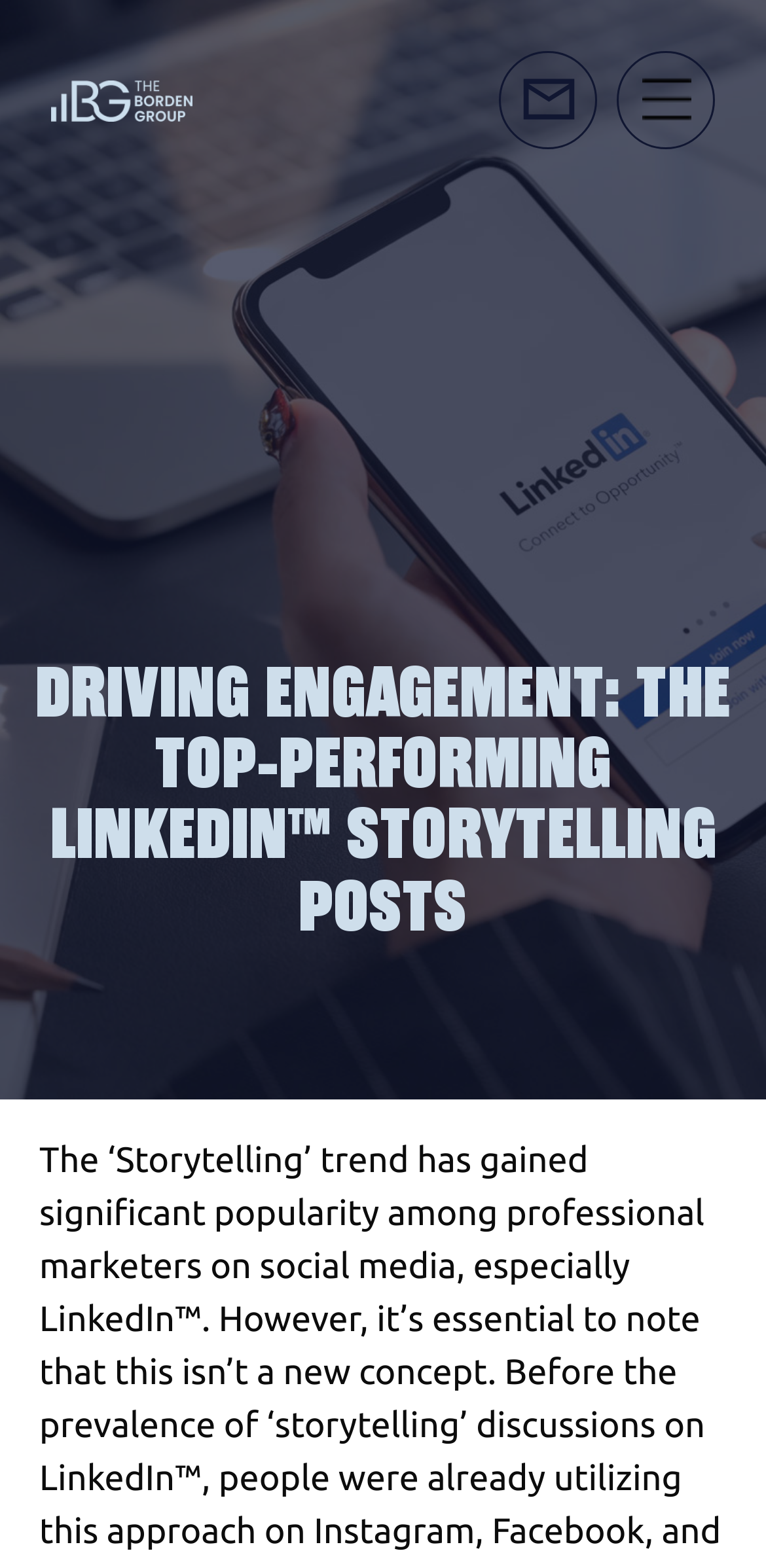Identify the bounding box coordinates for the UI element that matches this description: "alt="transparency opt 03iib 1"".

[0.066, 0.048, 0.373, 0.078]